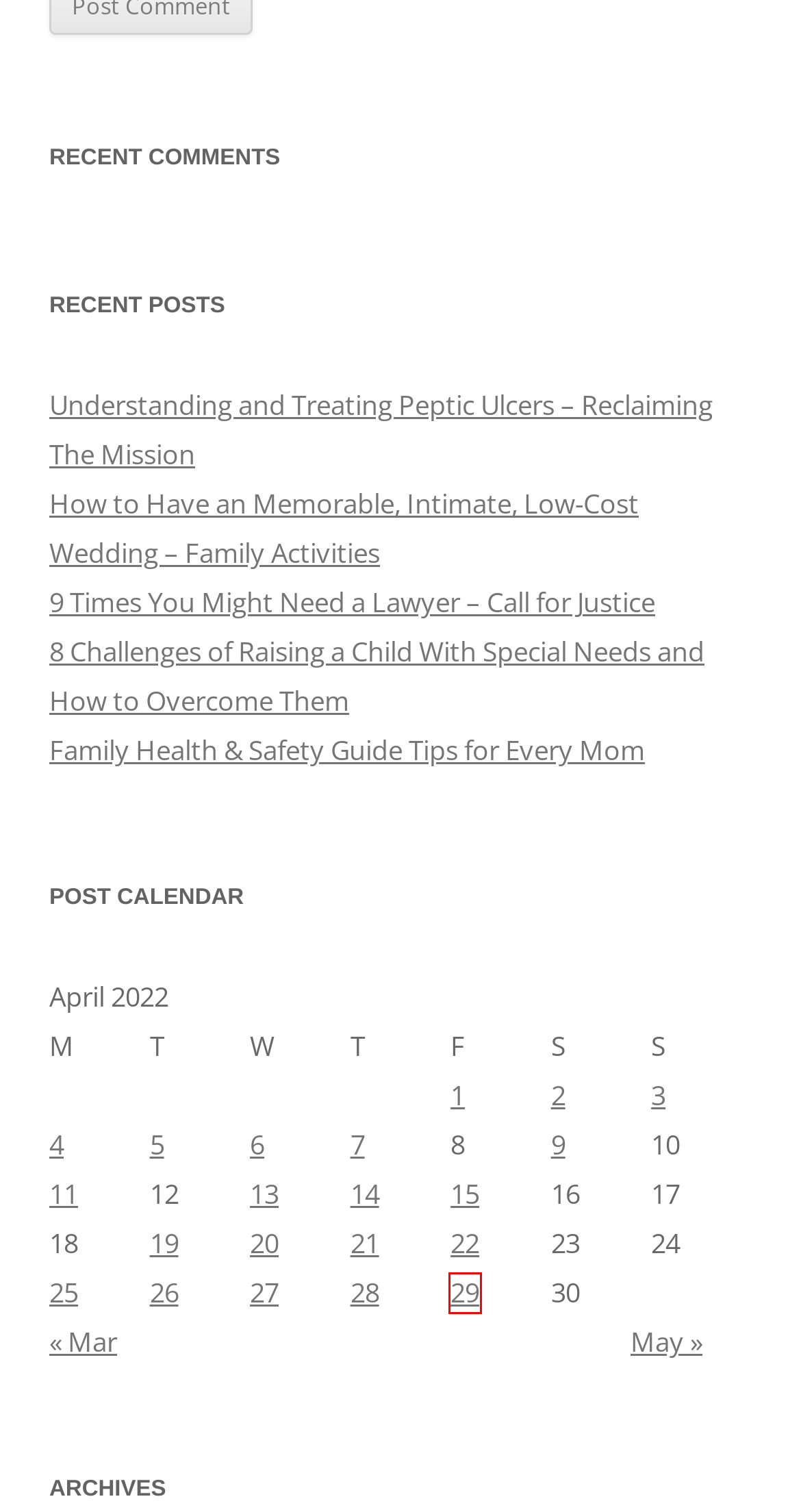Examine the screenshot of the webpage, which has a red bounding box around a UI element. Select the webpage description that best fits the new webpage after the element inside the red bounding box is clicked. Here are the choices:
A. Understanding and Treating Peptic Ulcers - Reclaiming The Mission - Rochester Ny Info
B. April 1, 2022 - Rochester Ny Info
C. April 5, 2022 - Rochester Ny Info
D. April 26, 2022 - Rochester Ny Info
E. April 29, 2022 - Rochester Ny Info
F. April 25, 2022 - Rochester Ny Info
G. March 2022 - Rochester Ny Info
H. April 22, 2022 - Rochester Ny Info

E